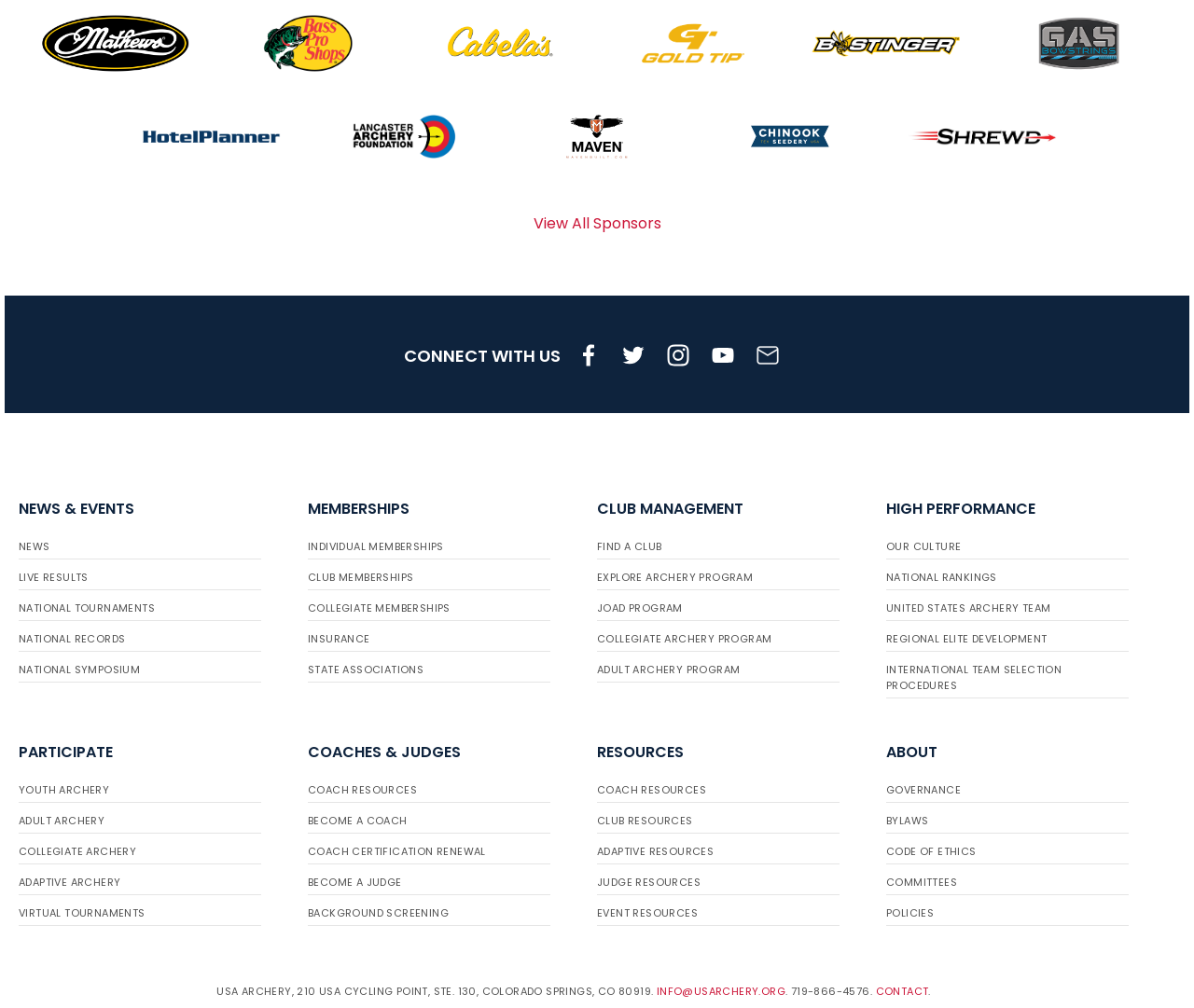What is the logo at the top left corner?
Using the image, provide a concise answer in one word or a short phrase.

Mathews logo